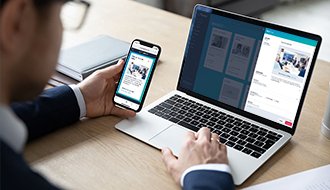Examine the image carefully and respond to the question with a detailed answer: 
What is on the laptop screen?

The laptop screen is showing an expanded view of the Flipdeck platform, allowing the user to manage and interact with content seamlessly, which is a more detailed version of what is displayed on the smartphone.